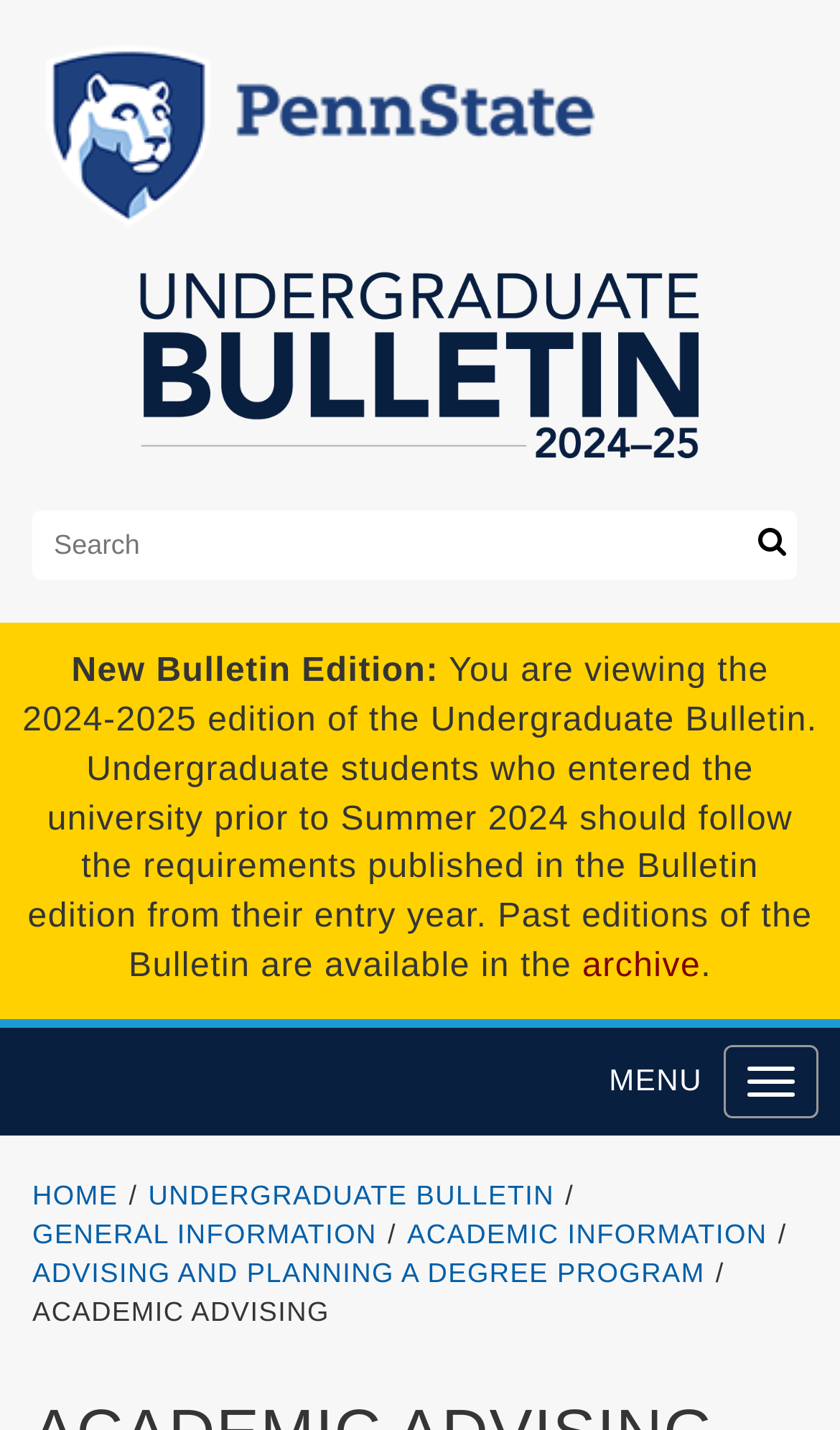For the given element description title="Penn State University", determine the bounding box coordinates of the UI element. The coordinates should follow the format (top-left x, top-left y, bottom-right x, bottom-right y) and be within the range of 0 to 1.

[0.038, 0.067, 0.821, 0.091]